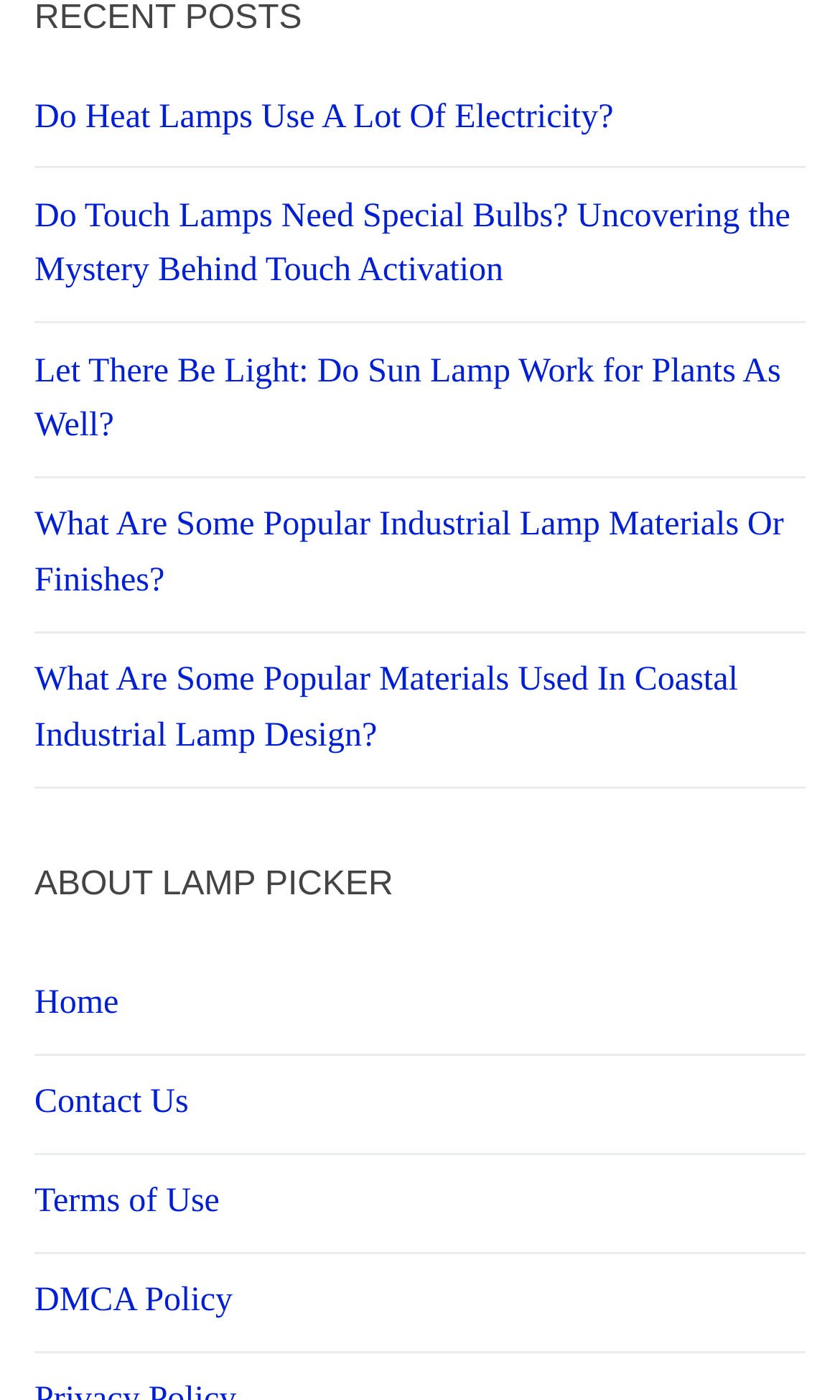How many links are related to lamp design? Please answer the question using a single word or phrase based on the image.

2